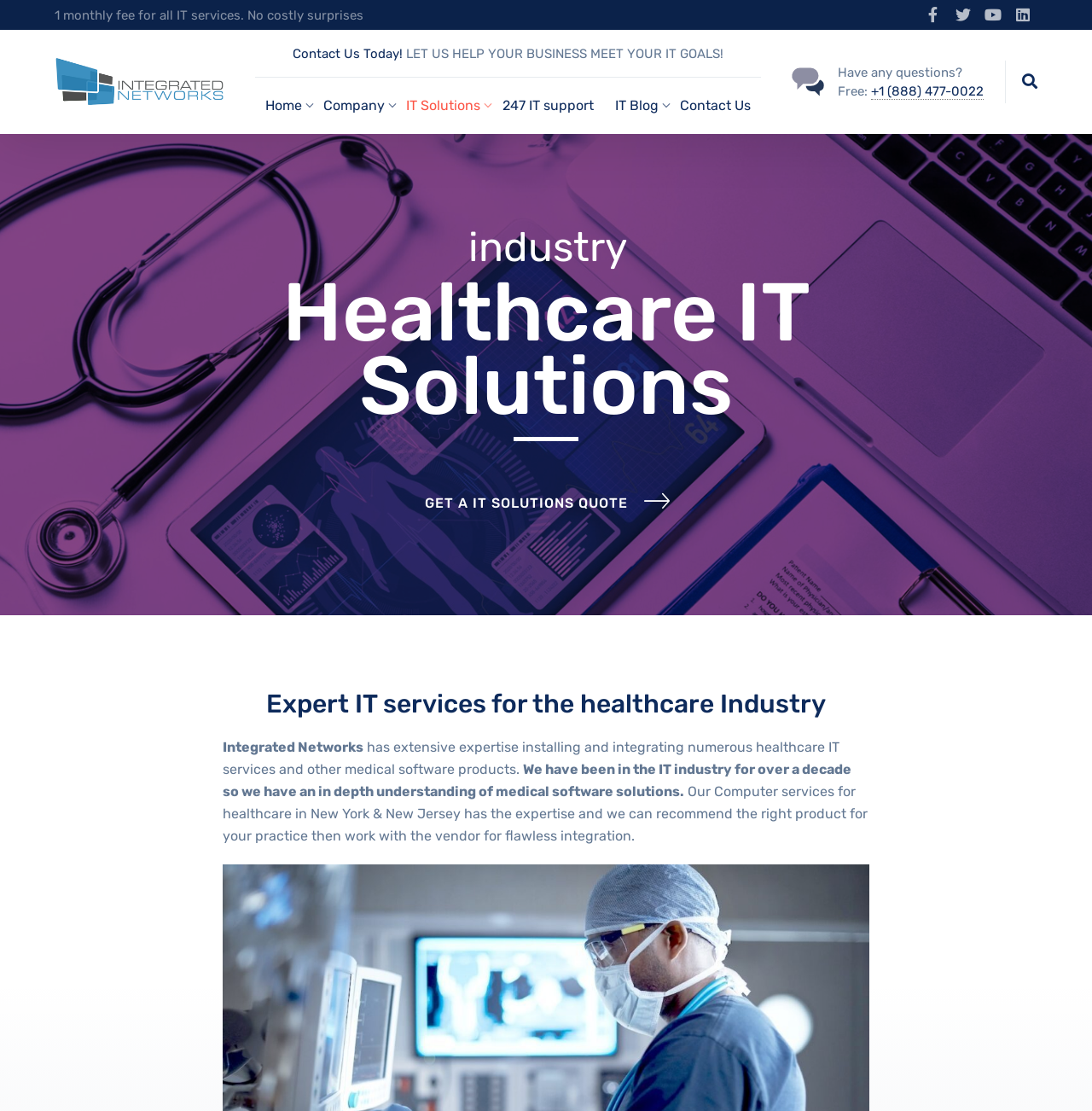Use a single word or phrase to answer the question: What is the company's contact phone number?

+1 (888) 477-0022